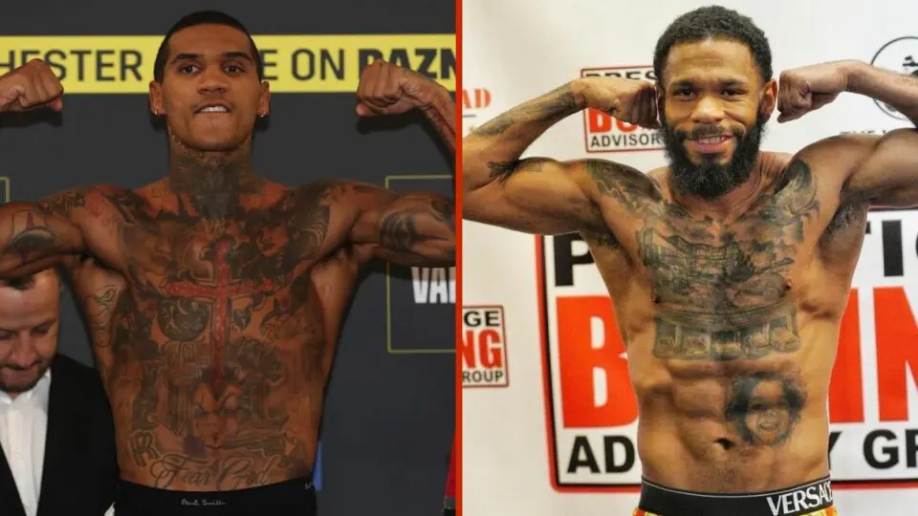Give an in-depth description of what is happening in the image.

The image features two boxers, Conor Benn and Peter Dobson, prominently displayed side by side. On the left, Conor Benn strikes a powerful pose, flexing his arms to showcase his muscular physique, adorned with intricate tattoos. He stands against a dark backdrop with promotional graphics, highlighting his readiness for an upcoming bout. On the right, Peter Dobson also flexes, displaying his strength and tattoo artistry as he prepares for his challenge. The image captures their competitive spirit, encapsulating the anticipation surrounding their fight scheduled for January 3 in Las Vegas, as confirmed in the accompanying article.